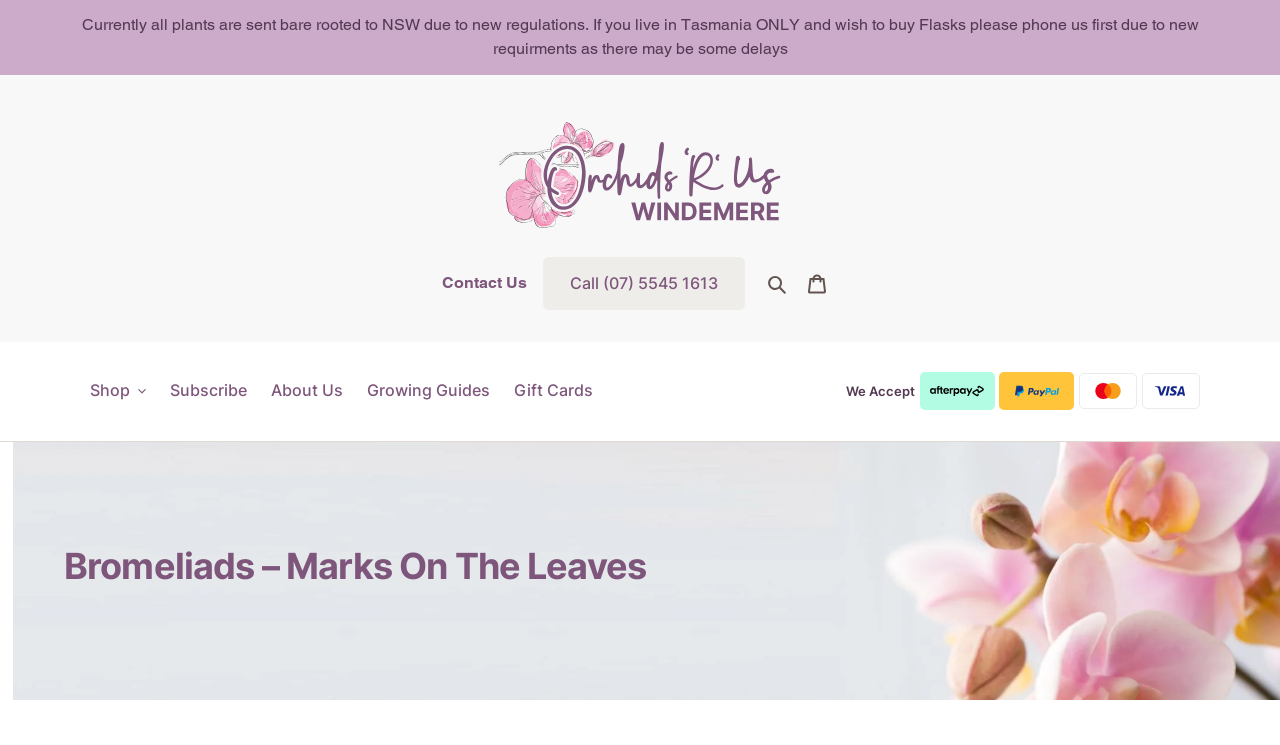Find and extract the text of the primary heading on the webpage.

Bromeliads – Marks On The Leaves